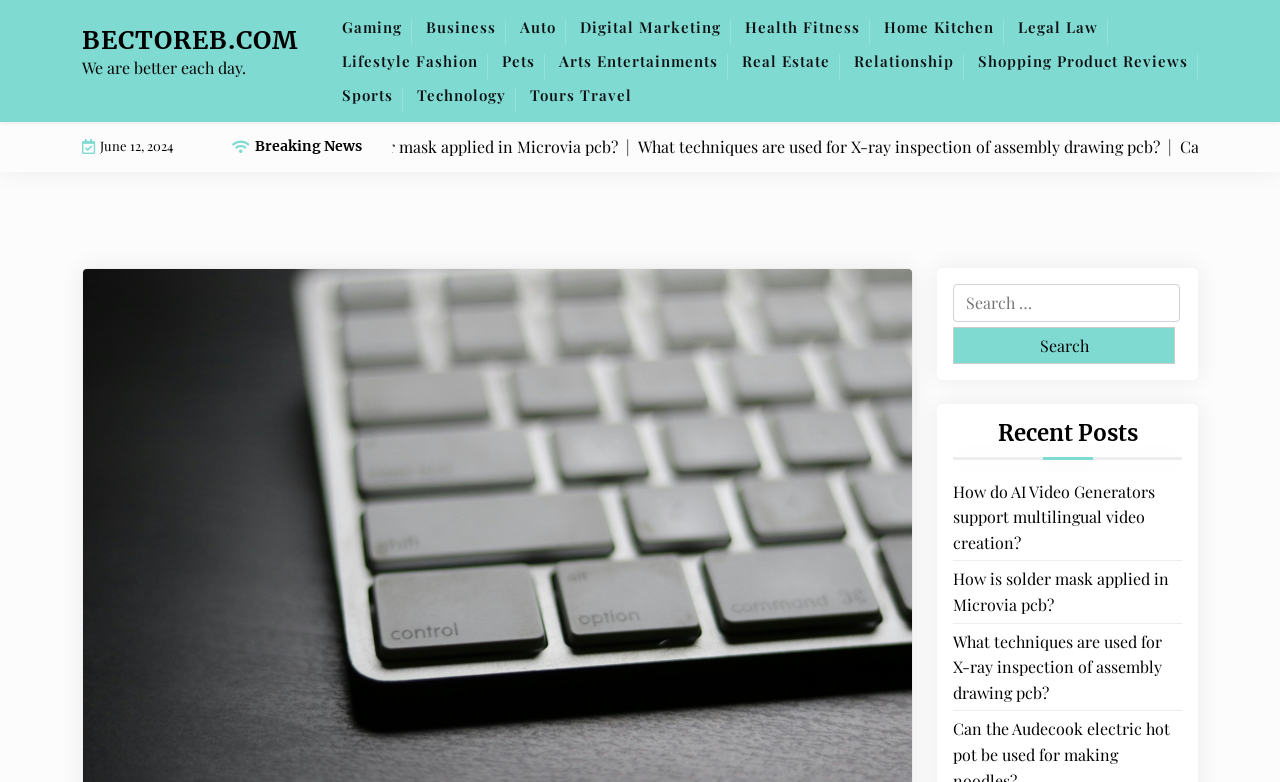Please specify the bounding box coordinates for the clickable region that will help you carry out the instruction: "Read recent post about AI Video Generators".

[0.745, 0.612, 0.923, 0.71]